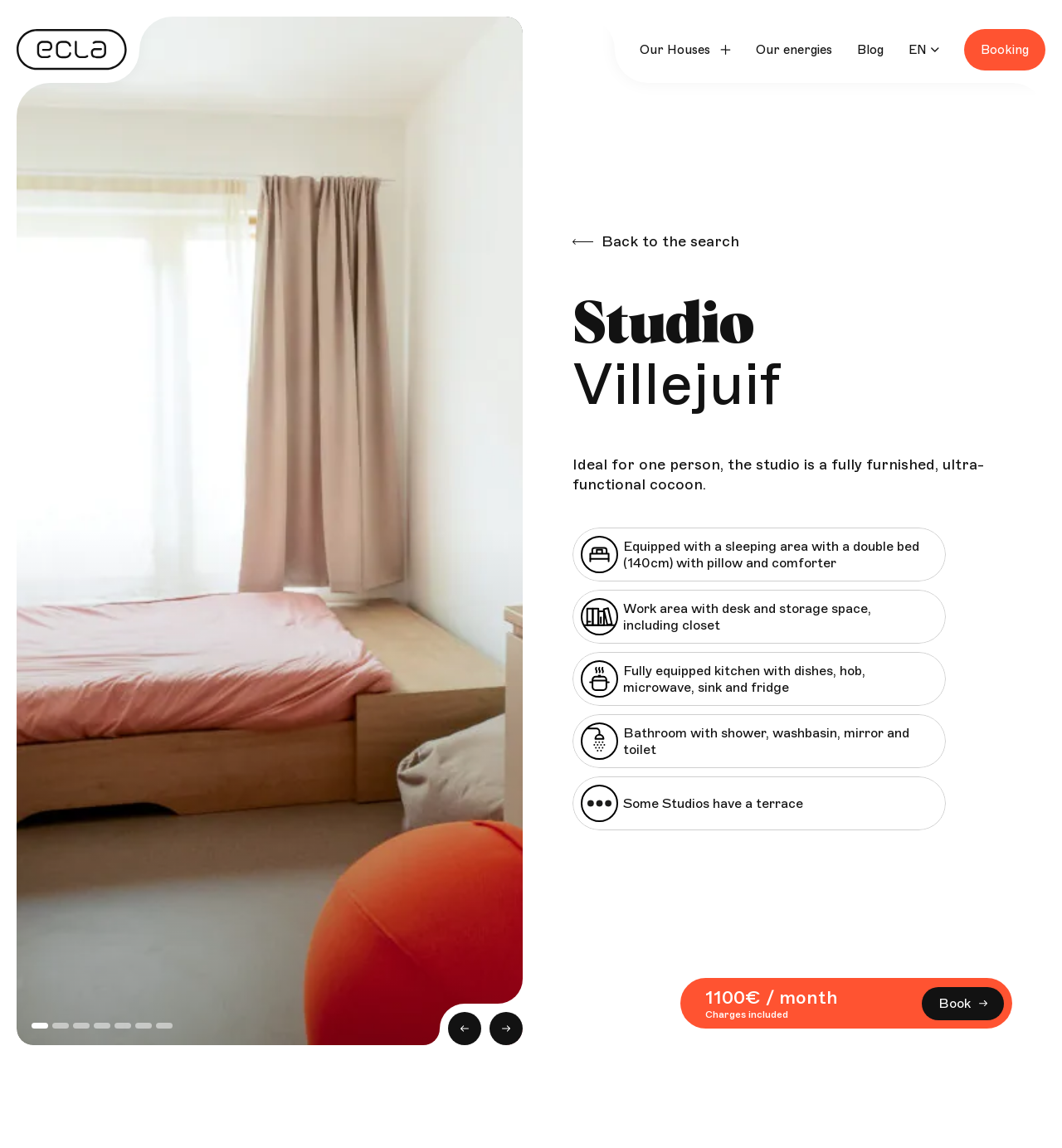Using floating point numbers between 0 and 1, provide the bounding box coordinates in the format (top-left x, top-left y, bottom-right x, bottom-right y). Locate the UI element described here: Noisy-Le-Grand

[0.717, 0.04, 0.83, 0.076]